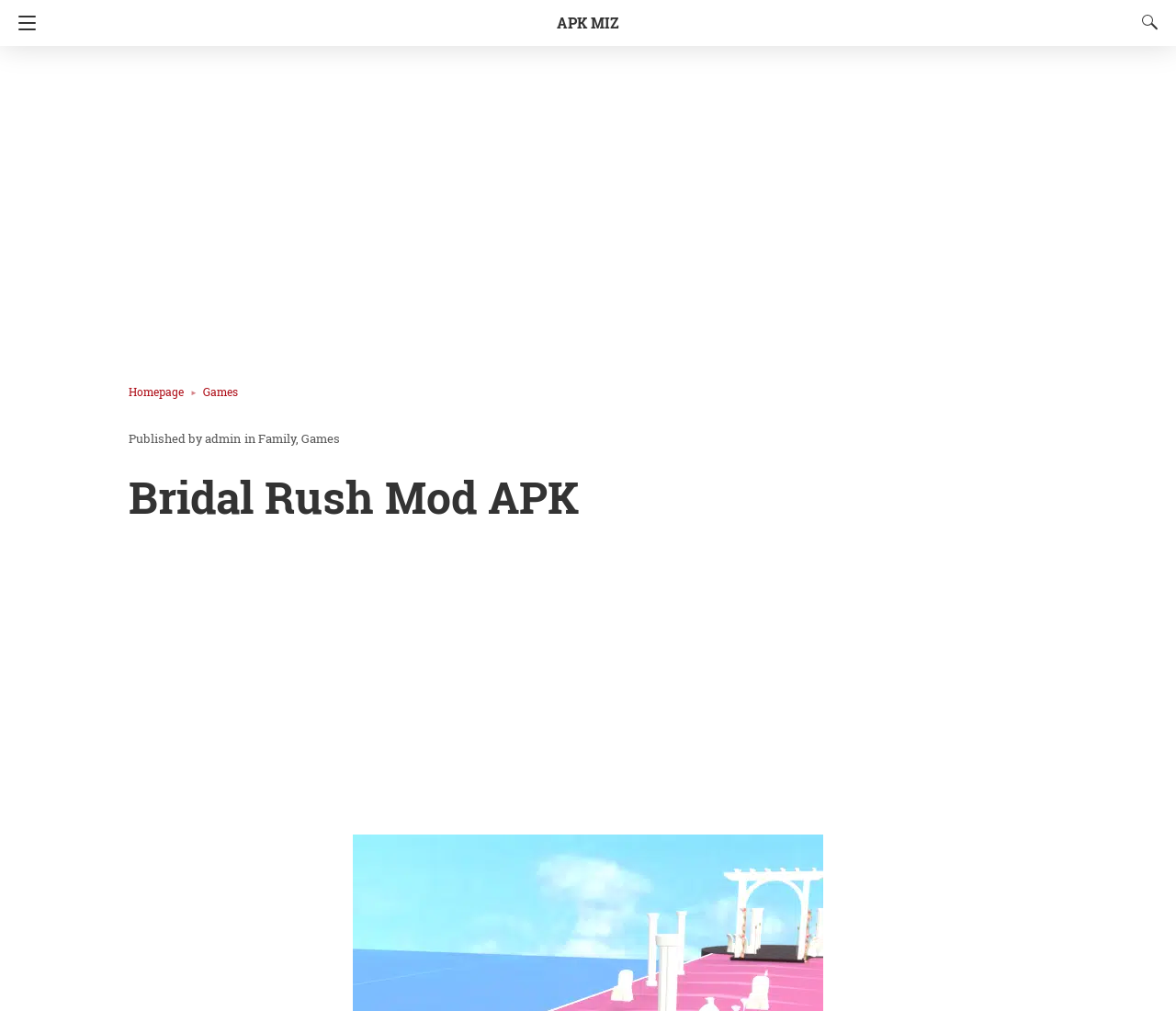Please find the bounding box coordinates of the element that you should click to achieve the following instruction: "Click Navigation". The coordinates should be presented as four float numbers between 0 and 1: [left, top, right, bottom].

[0.0, 0.0, 0.038, 0.045]